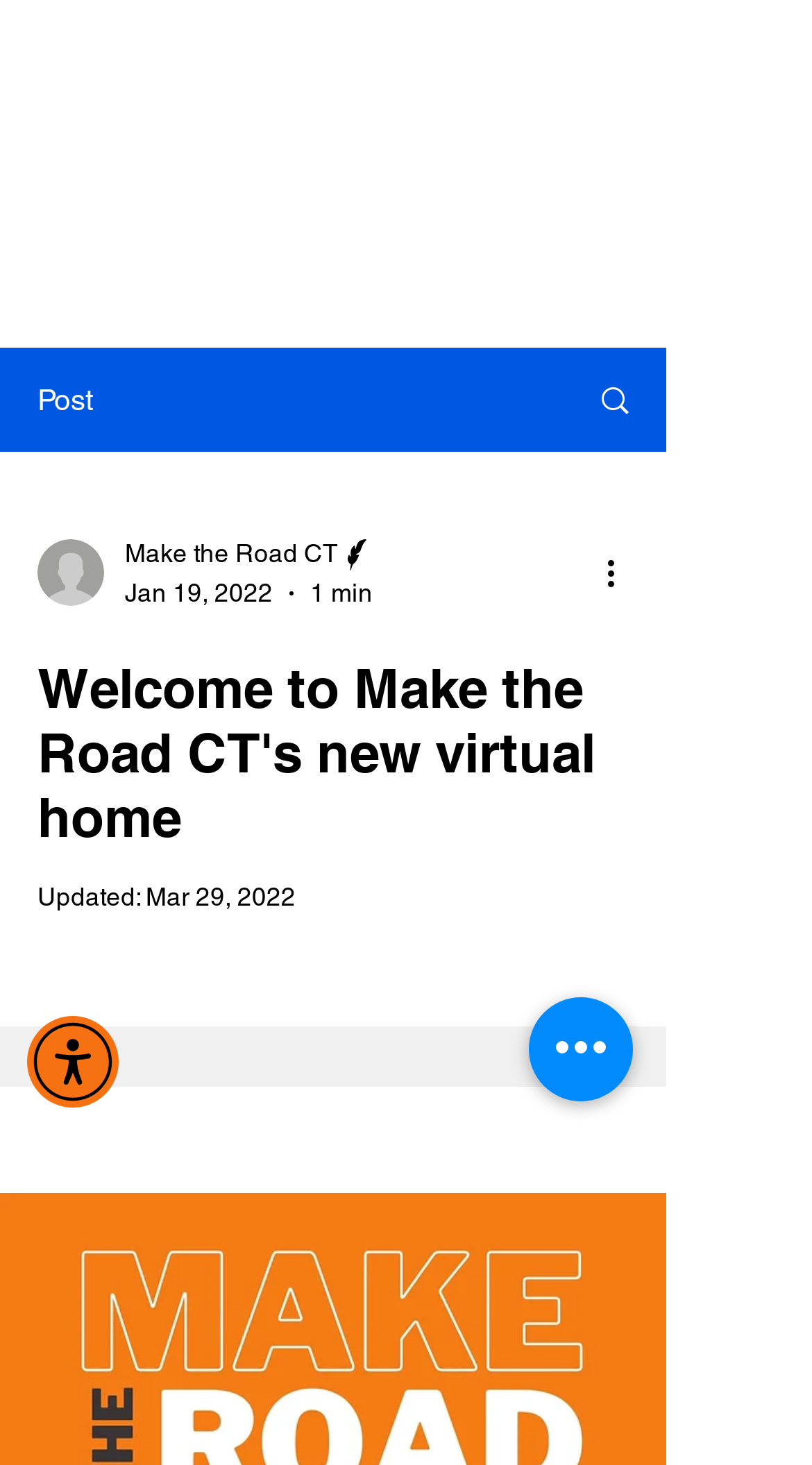Identify the bounding box for the described UI element: "aria-label="Accessibility Menu" title="Accessibility Menu"".

[0.033, 0.694, 0.146, 0.756]